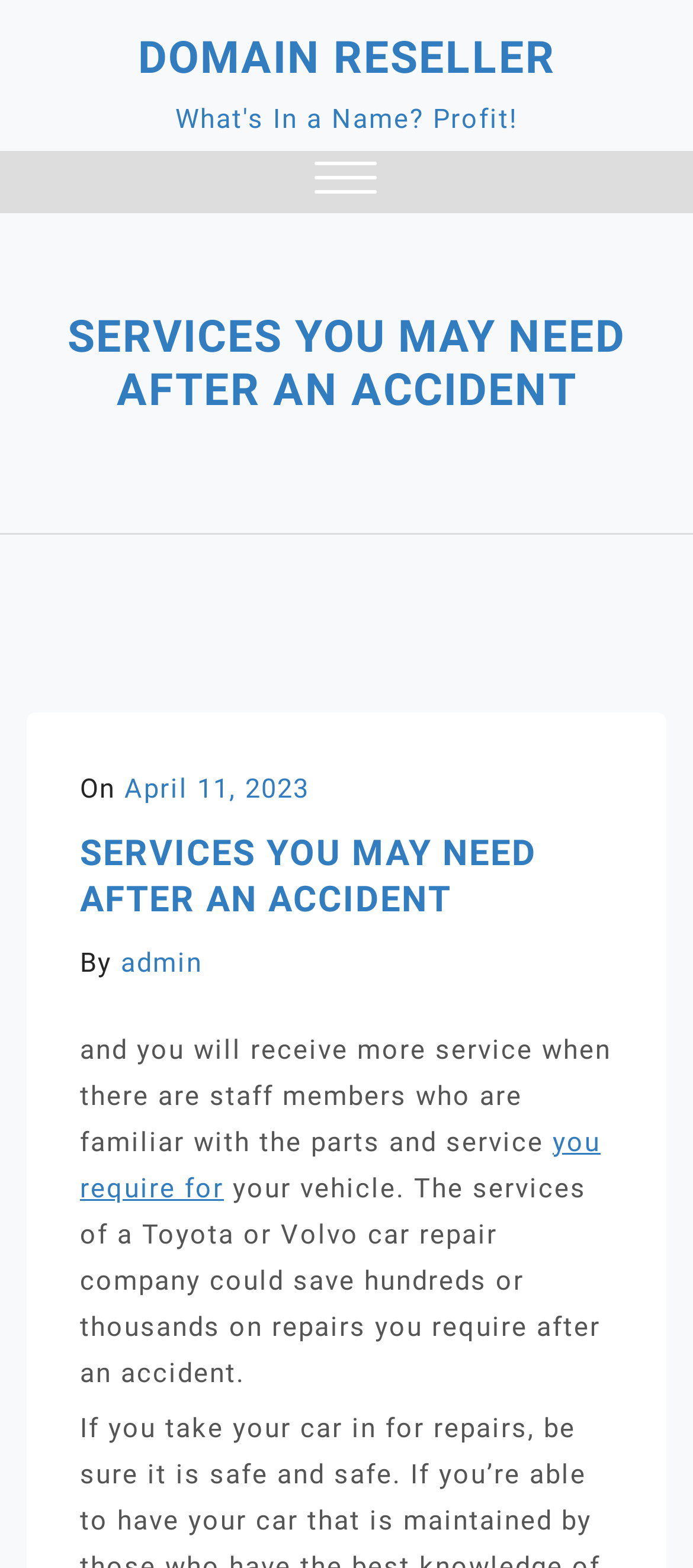Refer to the image and offer a detailed explanation in response to the question: What type of vehicle is mentioned on this webpage?

The webpage mentions Toyota and Volvo as examples of car brands that offer repair services, implying that the content is related to these types of vehicles.